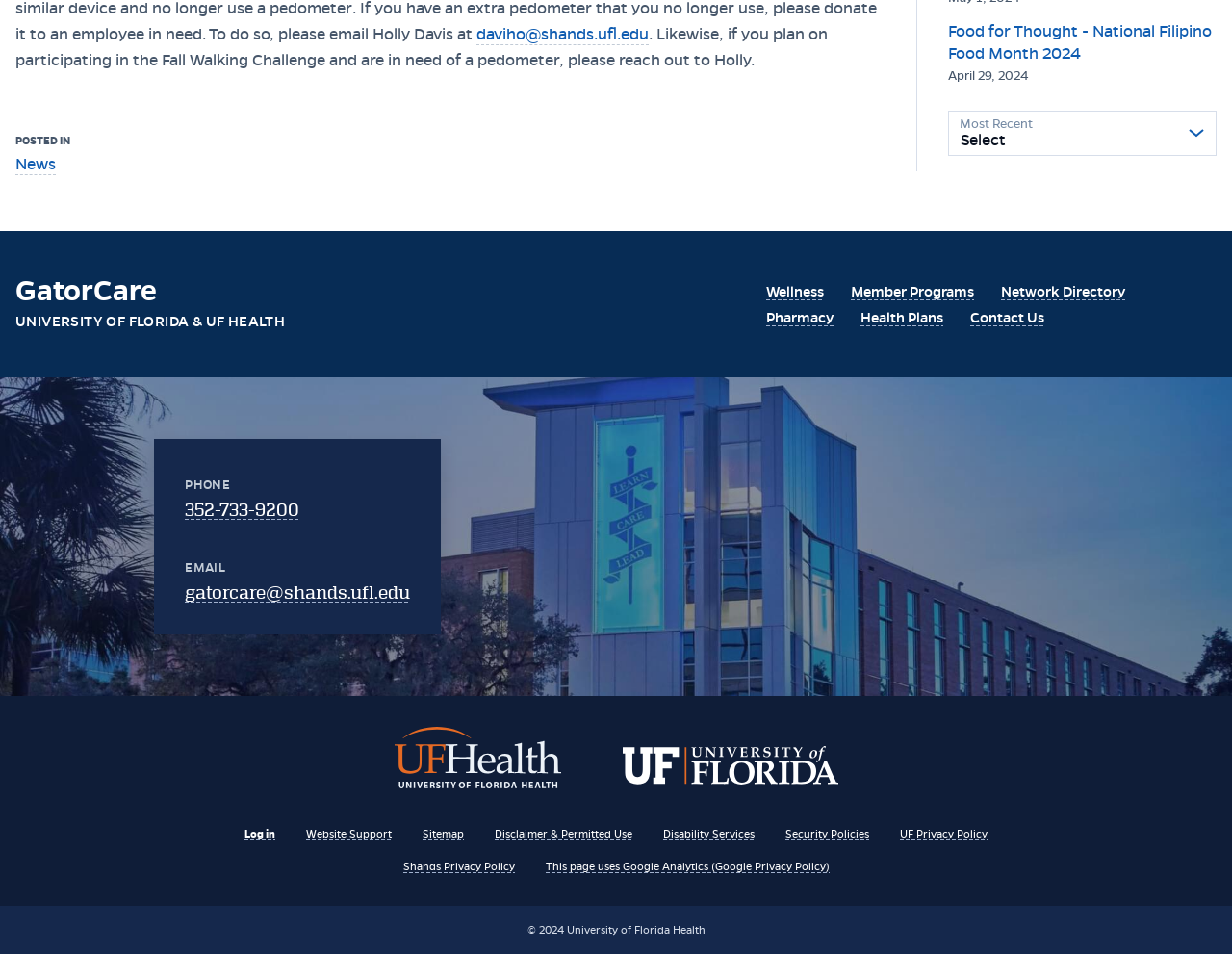Identify the coordinates of the bounding box for the element described below: "Shands Privacy Policy". Return the coordinates as four float numbers between 0 and 1: [left, top, right, bottom].

[0.327, 0.901, 0.418, 0.915]